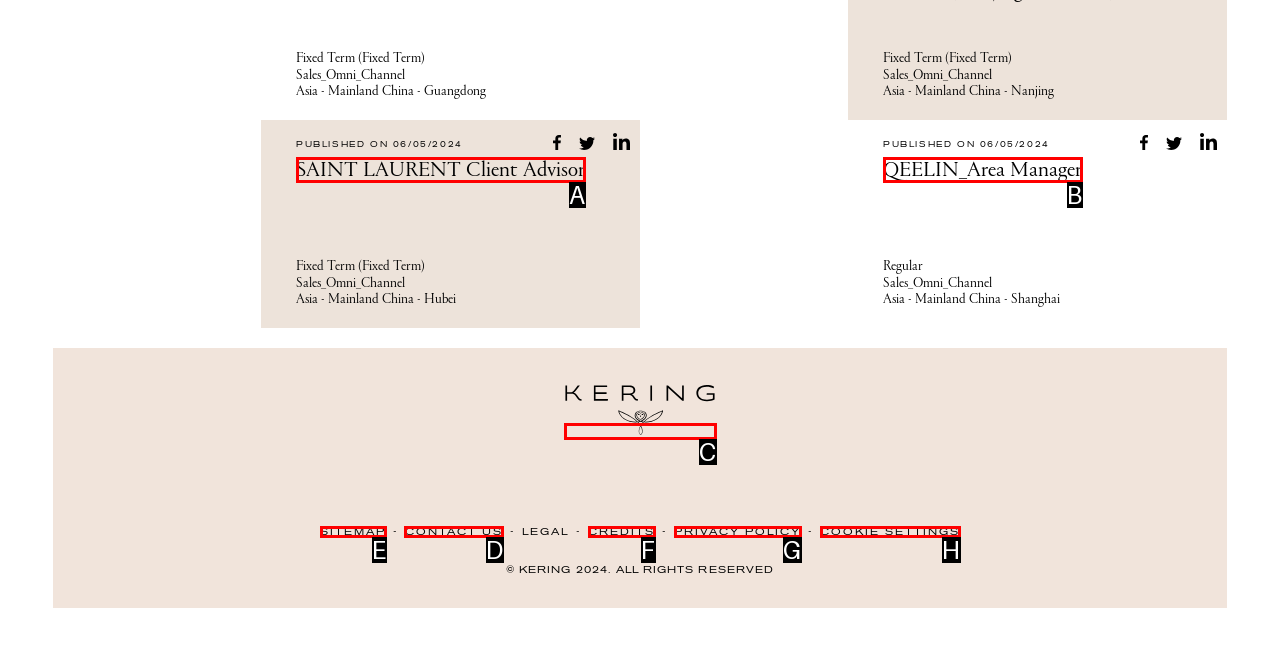Choose the HTML element that needs to be clicked for the given task: Read Charlie's comment Respond by giving the letter of the chosen option.

None